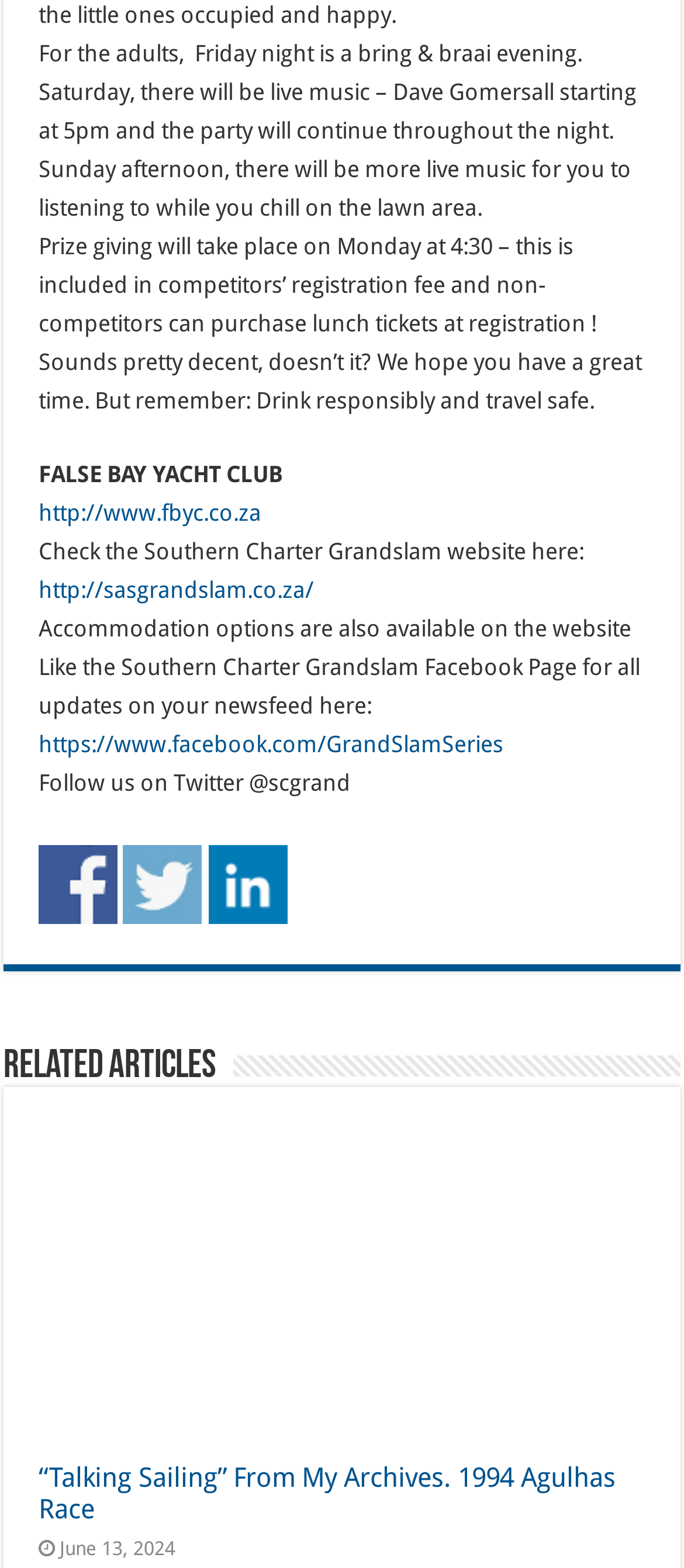What is the name of the yacht club?
Could you please answer the question thoroughly and with as much detail as possible?

The webpage displays the text 'FALSE BAY YACHT CLUB' which is the name of the yacht club being referred to.